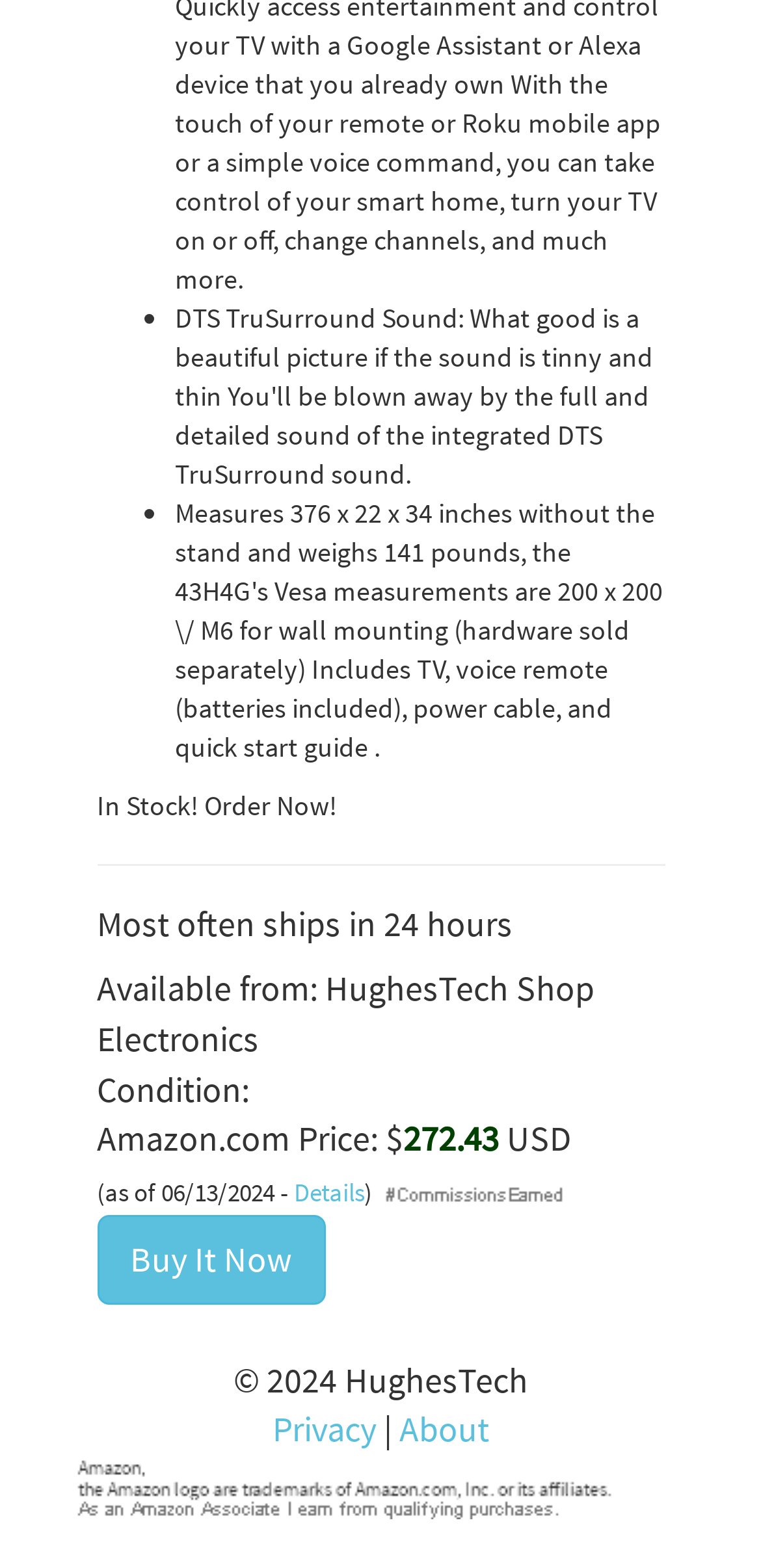Determine the bounding box coordinates of the UI element described below. Use the format (top-left x, top-left y, bottom-right x, bottom-right y) with floating point numbers between 0 and 1: About

[0.524, 0.897, 0.642, 0.926]